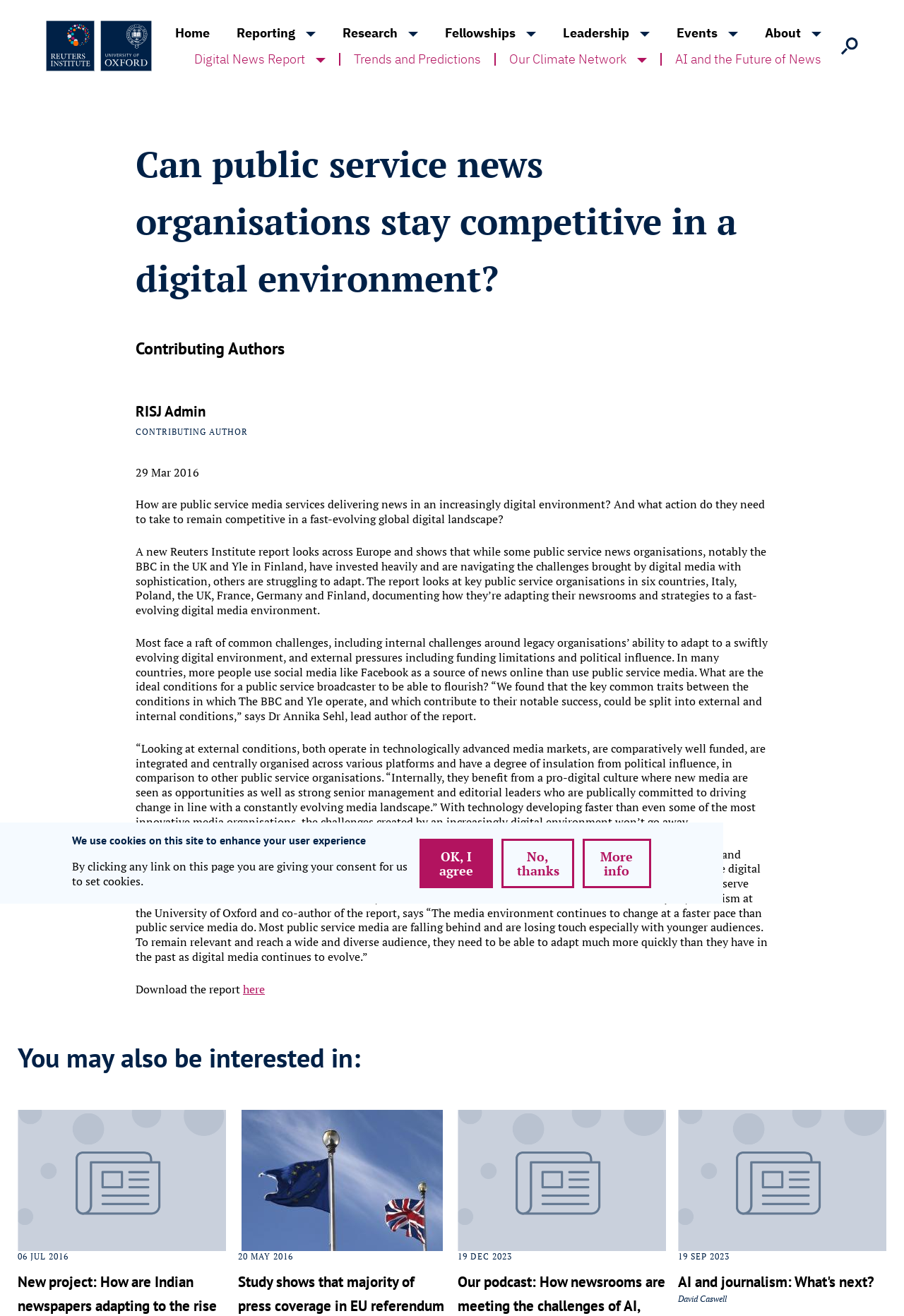Pinpoint the bounding box coordinates of the element to be clicked to execute the instruction: "Read about Misinformation".

[0.284, 0.237, 0.366, 0.248]